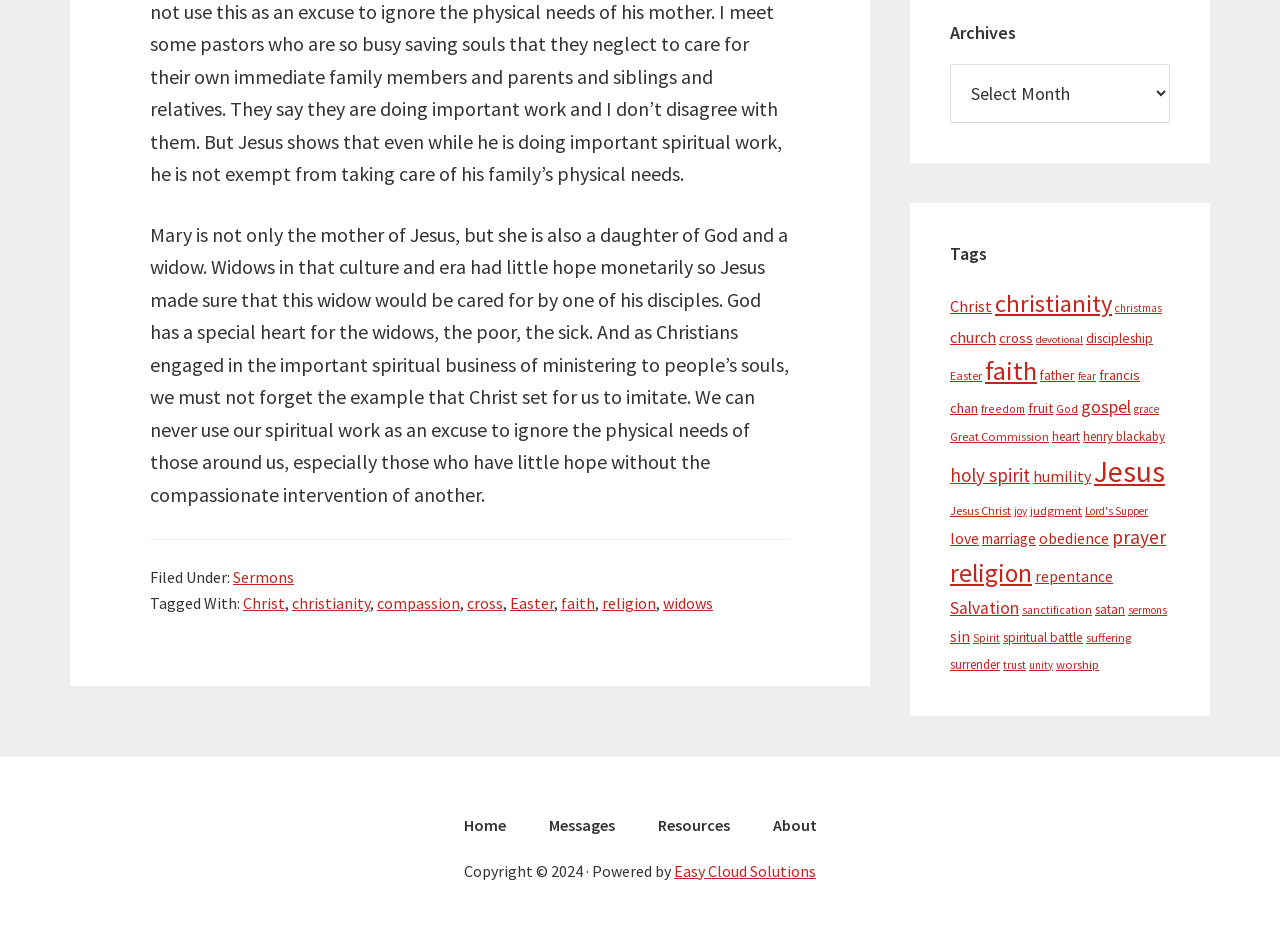Please locate the bounding box coordinates of the element that should be clicked to achieve the given instruction: "Click on the 'Christ' tag".

[0.19, 0.632, 0.223, 0.653]